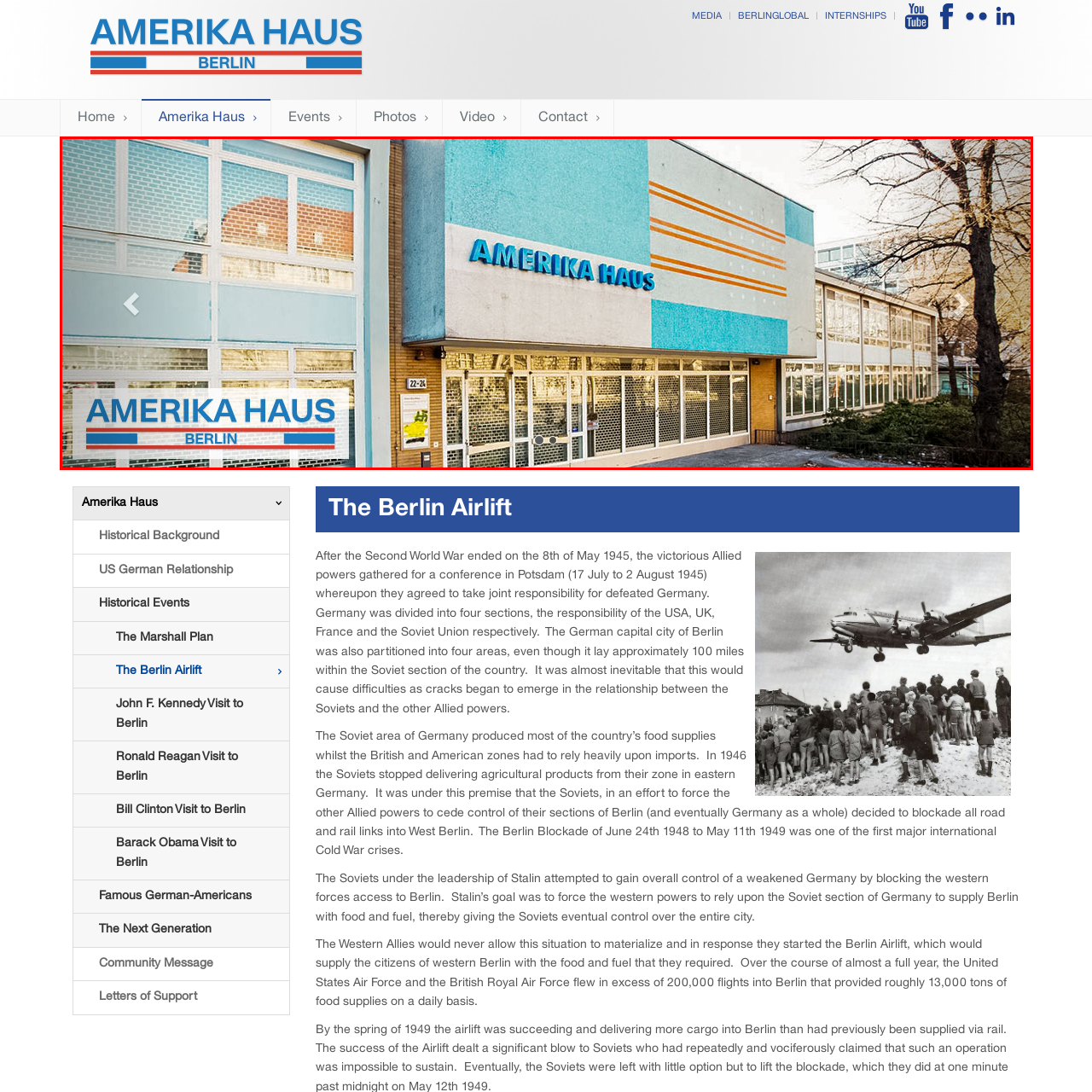Please review the portion of the image contained within the red boundary and provide a detailed answer to the subsequent question, referencing the image: What type of trees are in the background?

The scene is set against a backdrop of trees that hint at the changing seasons, which suggests that they are deciduous trees, as they shed their leaves seasonally.